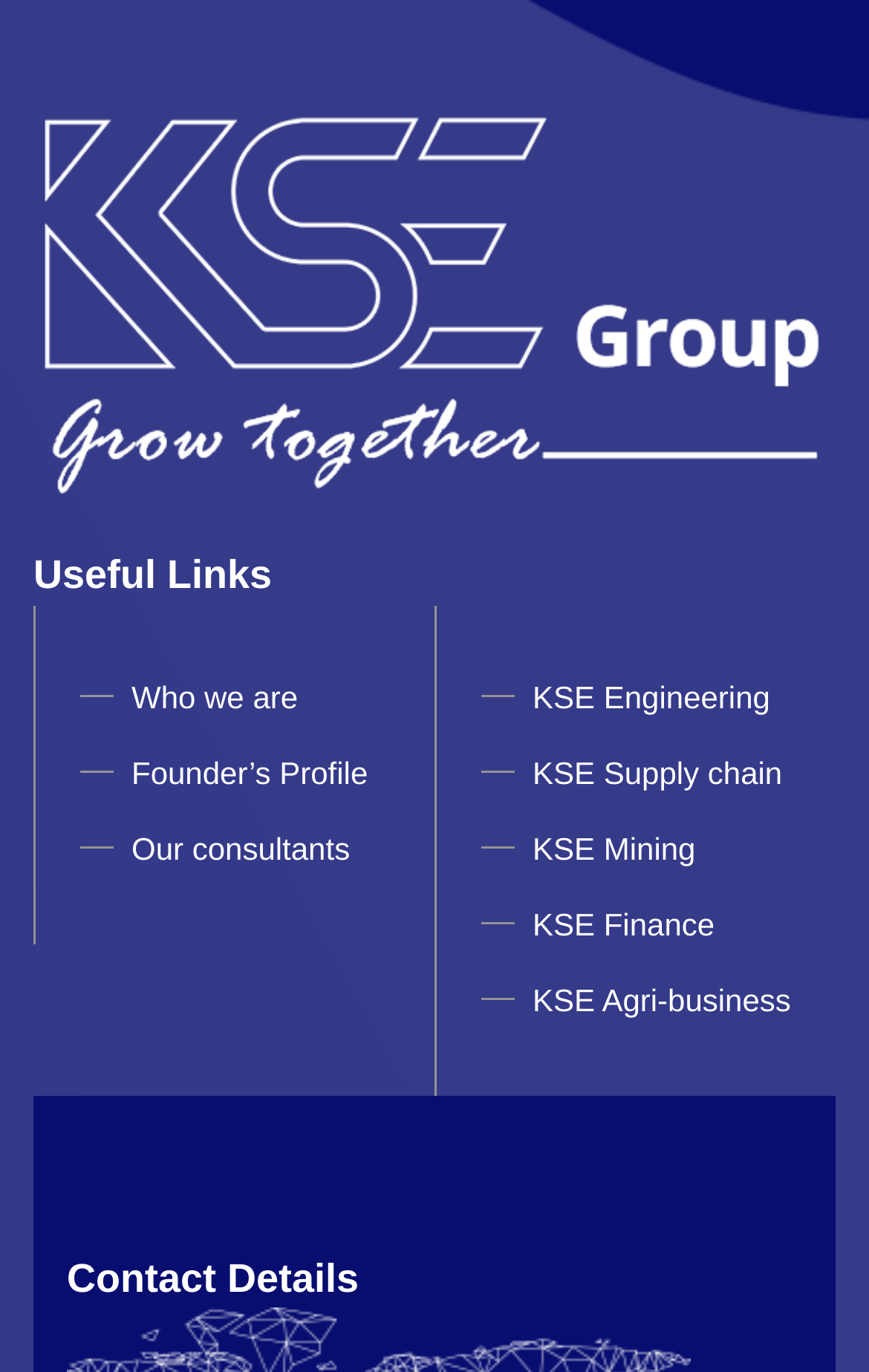How many sections are there on the webpage?
Give a one-word or short phrase answer based on the image.

2